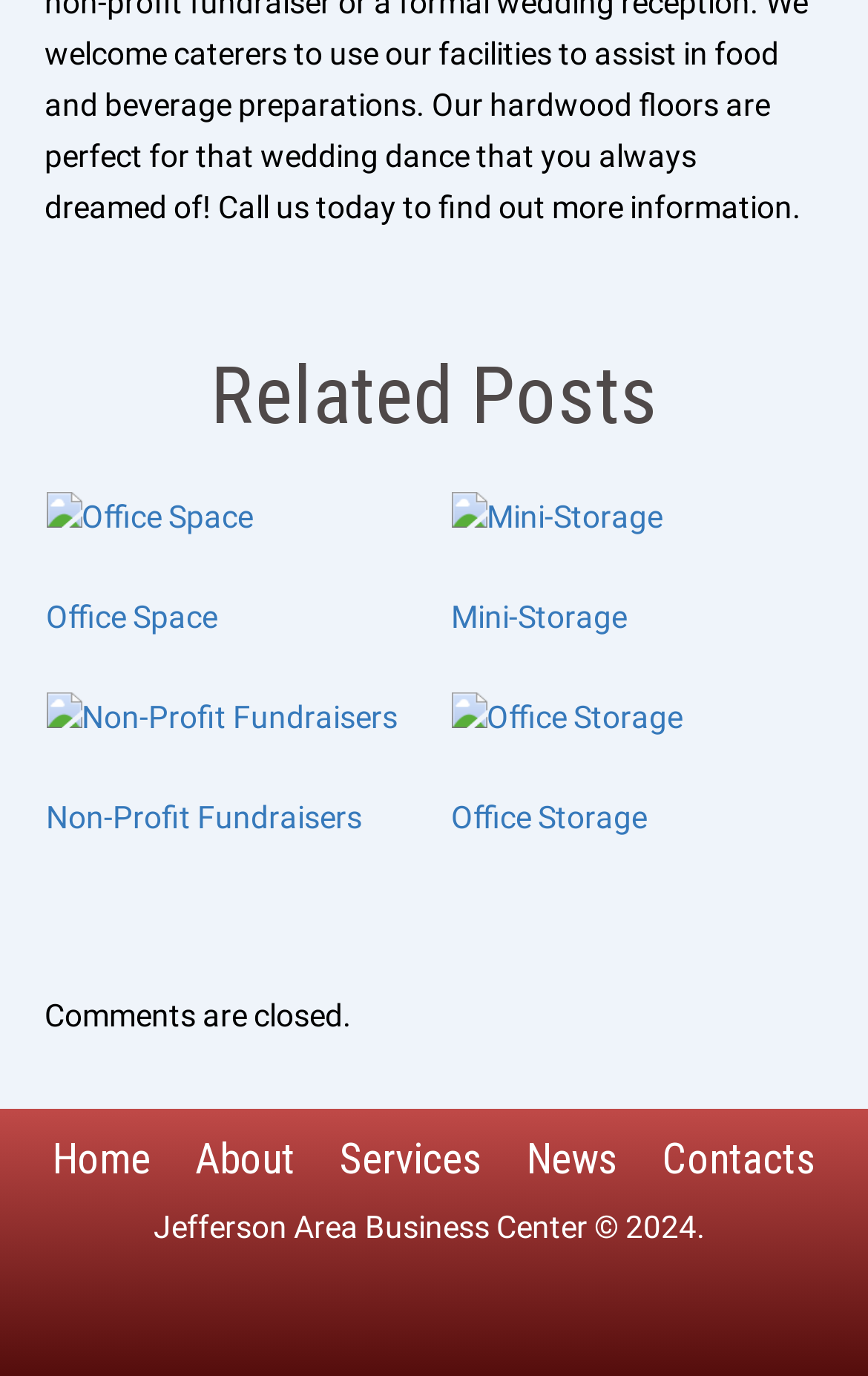What is the name of the business center?
Look at the image and respond to the question as thoroughly as possible.

The footer section contains a link with the text 'Jefferson Area Business Center', which is the name of the business center.